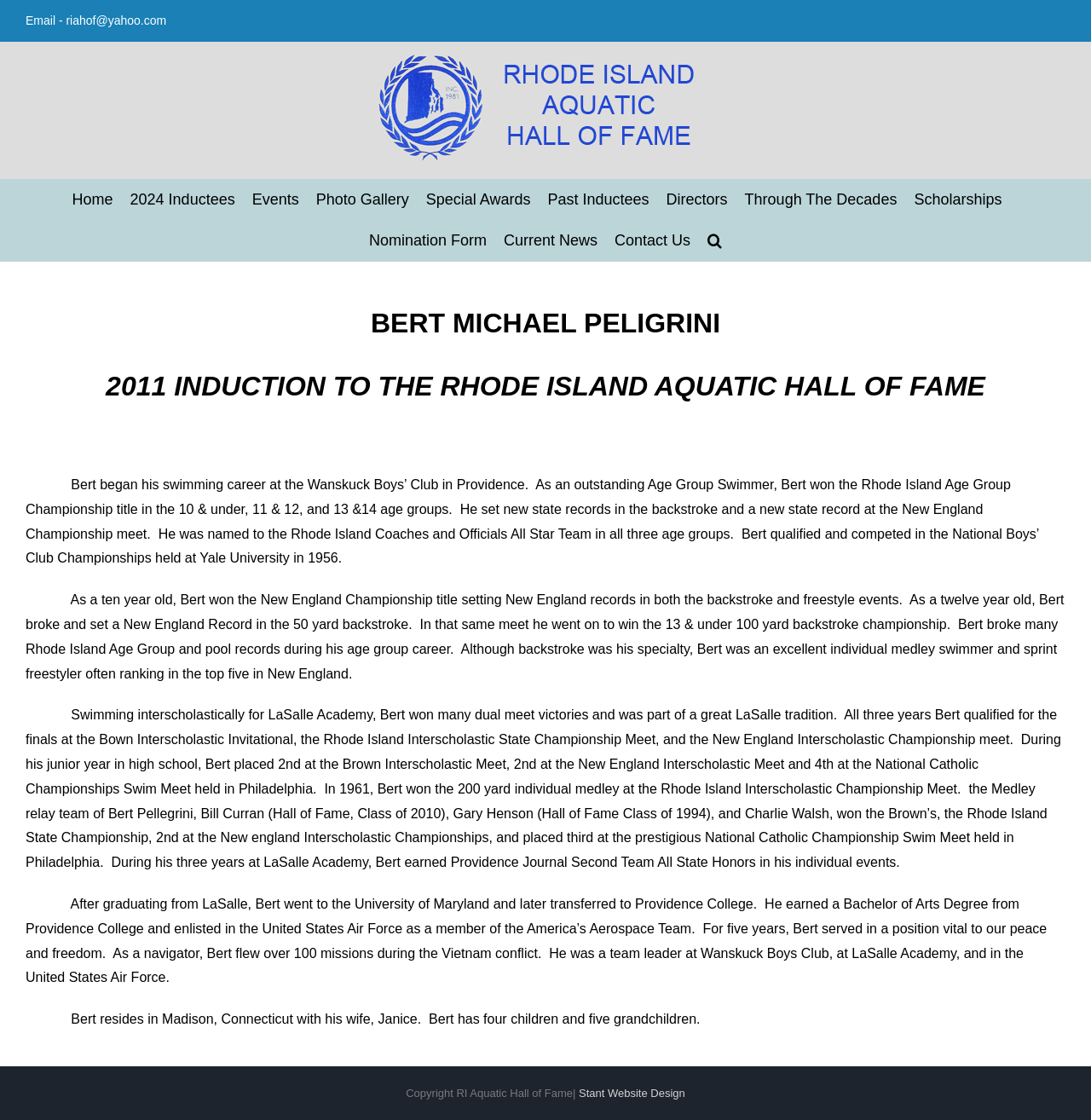What is the name of the person inducted into the Rhode Island Aquatic Hall of Fame?
Based on the screenshot, answer the question with a single word or phrase.

Bert Michael Pellegrini